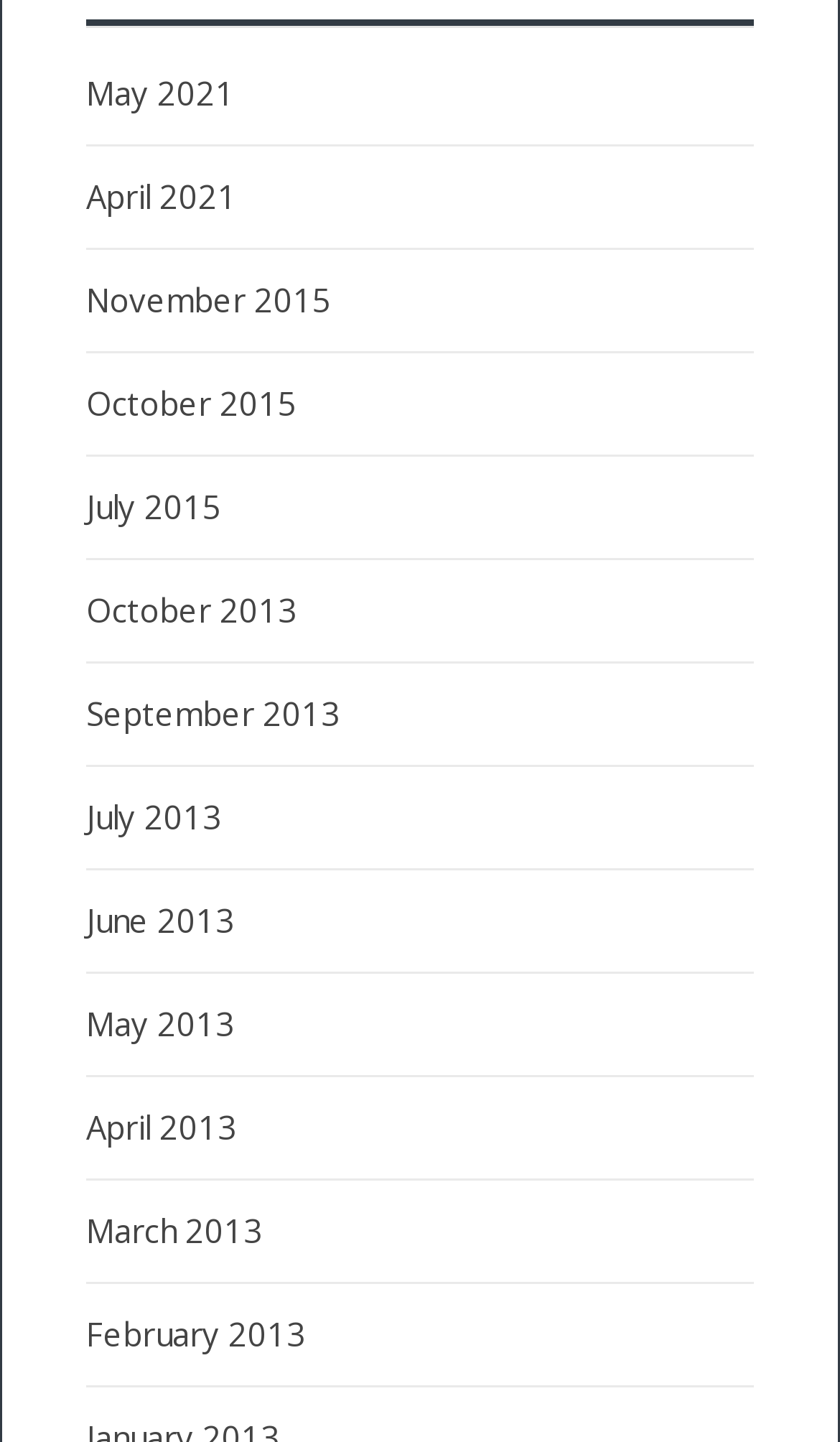How many links are available for the year 2015?
Please use the image to provide a one-word or short phrase answer.

3